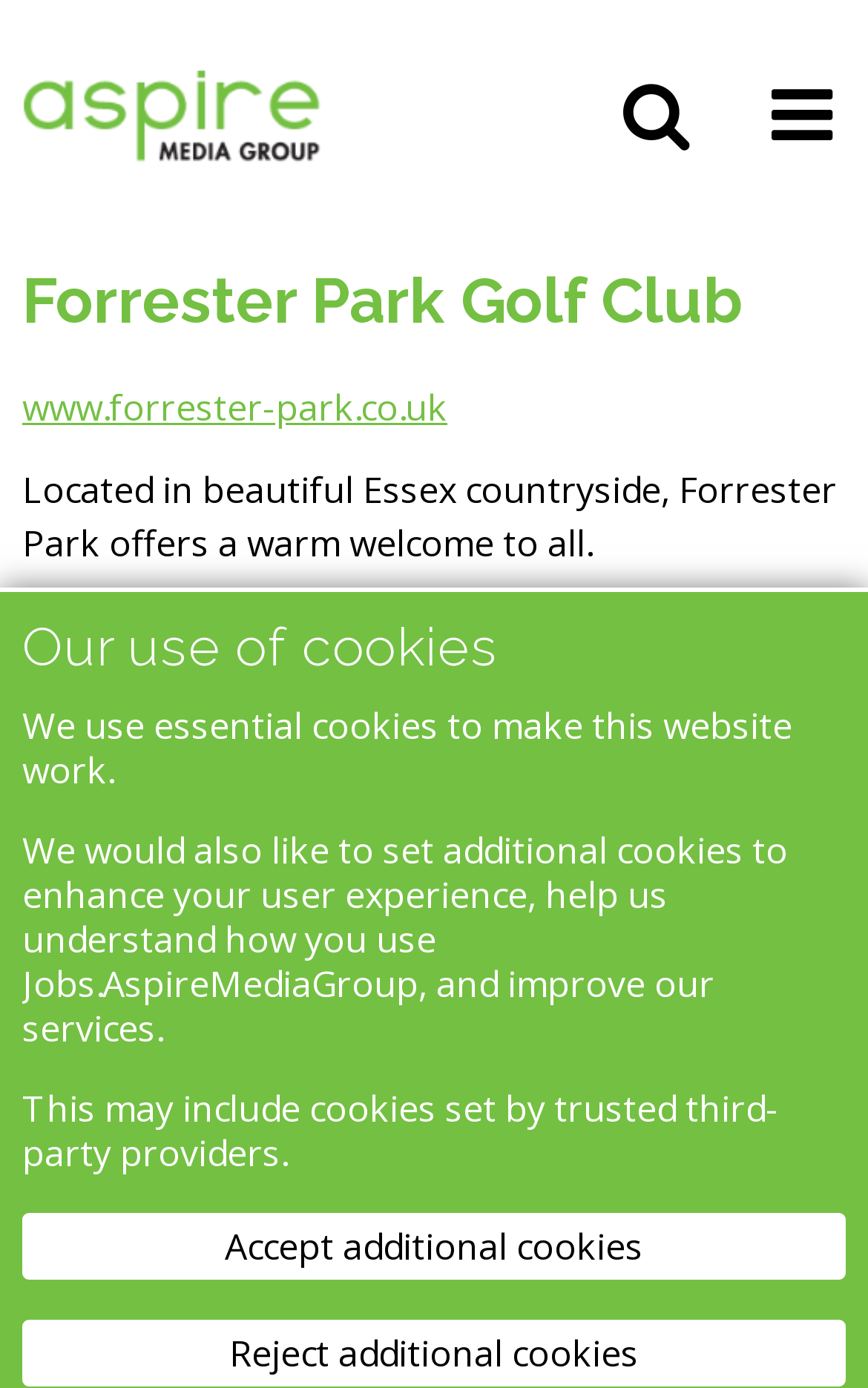What is the location of Forrester Park Golf Club?
Based on the image, give a concise answer in the form of a single word or short phrase.

Essex countryside